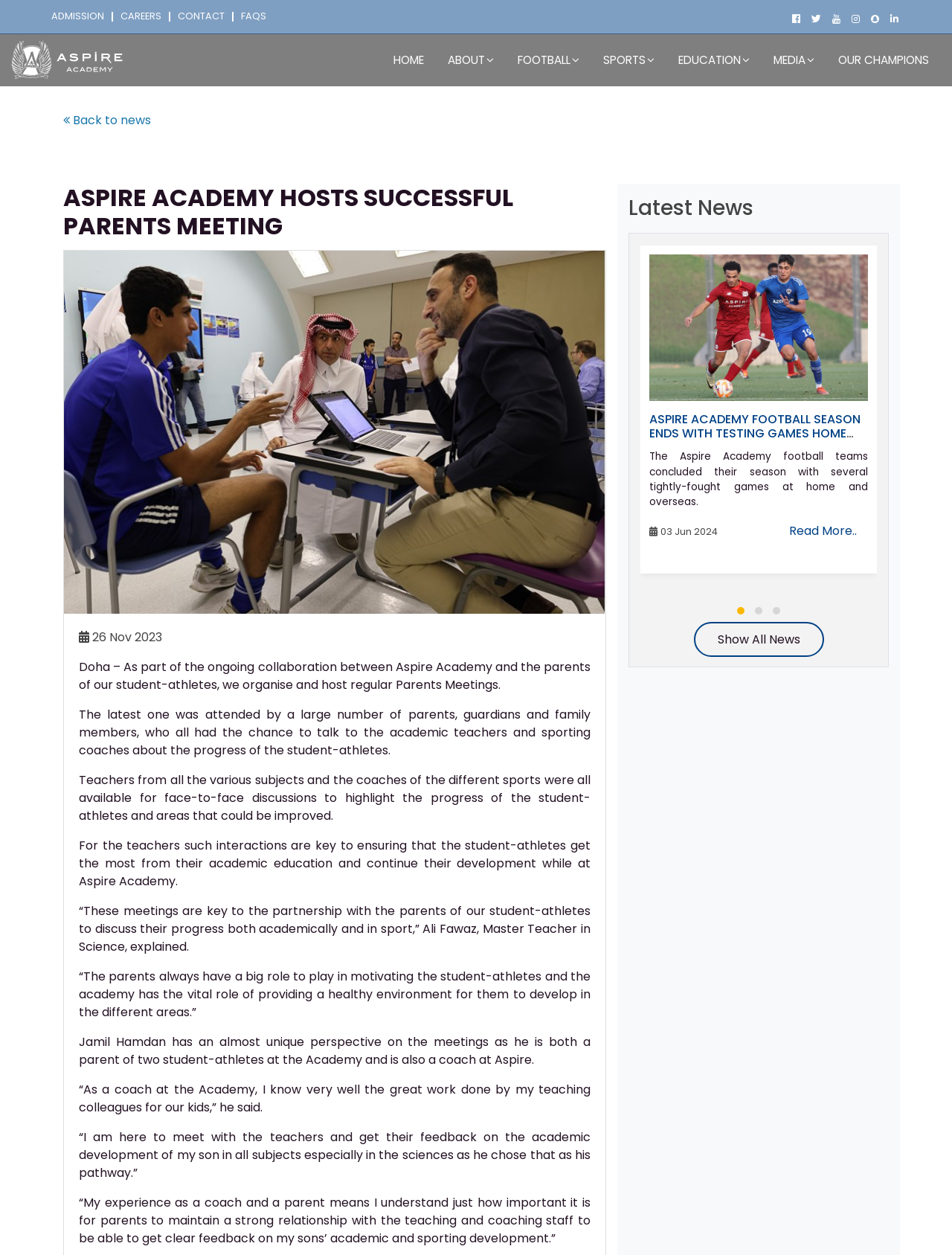Identify the bounding box coordinates of the section that should be clicked to achieve the task described: "Click the OUR CHAMPIONS link".

[0.868, 0.027, 0.988, 0.069]